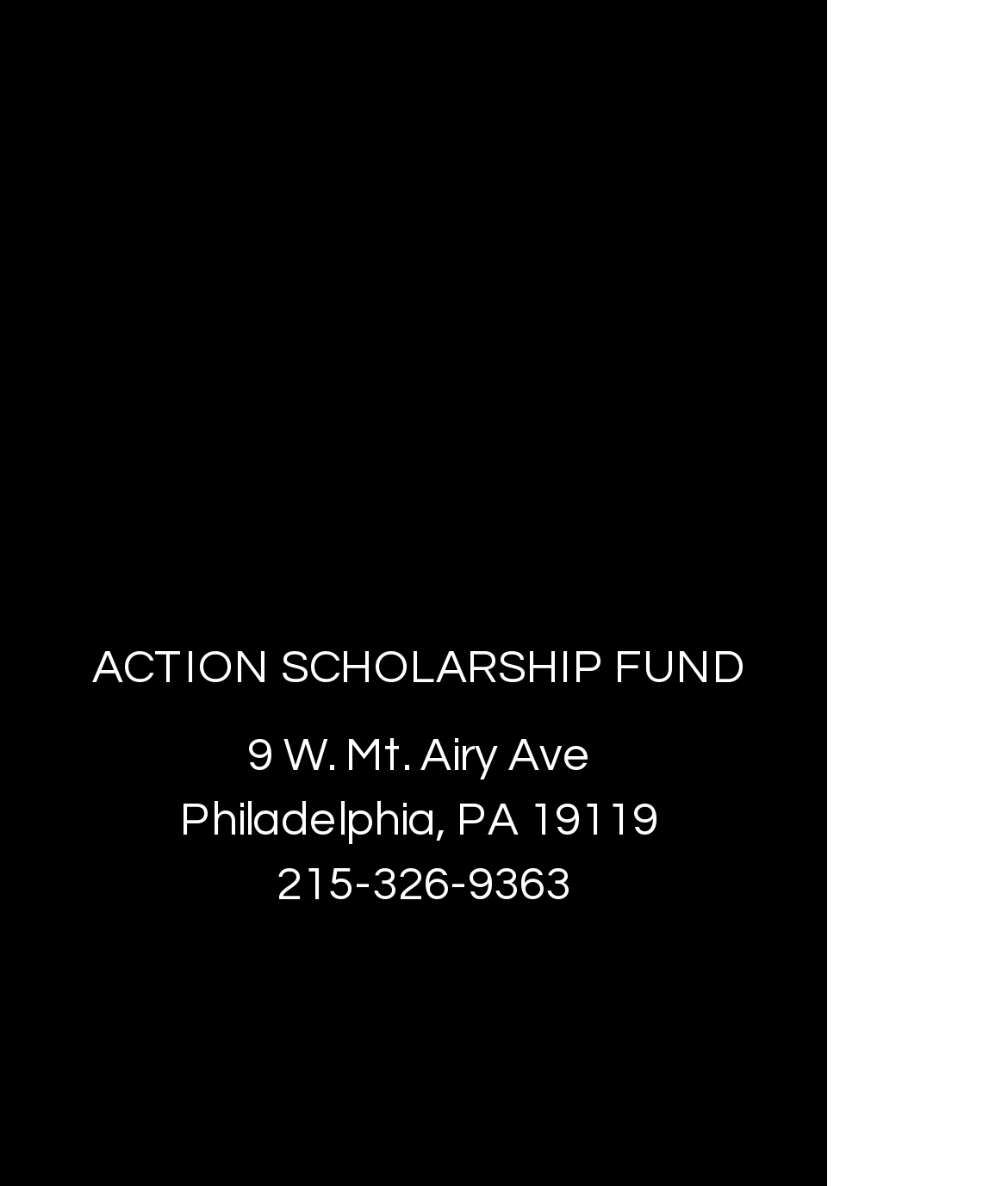What is the city of the organization's location?
Make sure to answer the question with a detailed and comprehensive explanation.

The address of the organization is listed on the webpage, and the city is 'Philadelphia'.